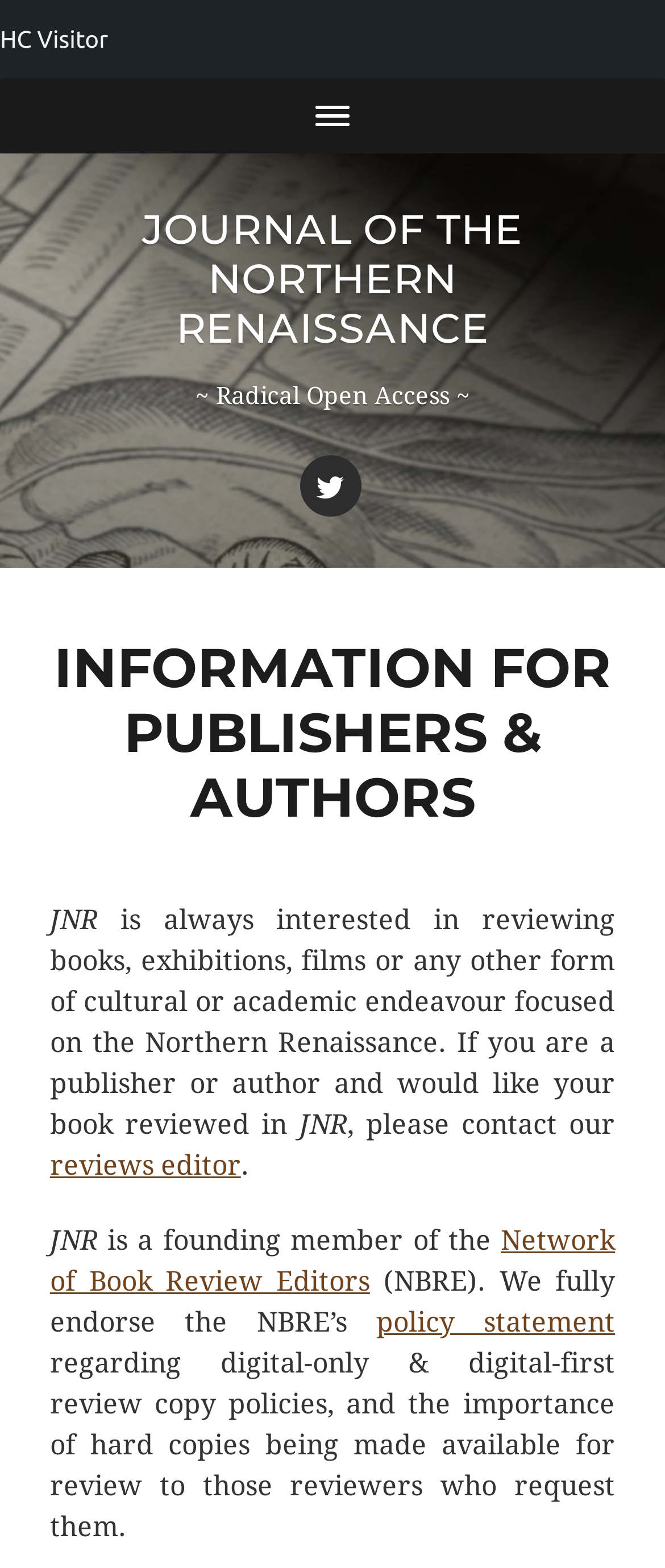Please answer the following question as detailed as possible based on the image: 
What is the policy statement about?

The policy statement is about digital-only and digital-first review copy policies, as mentioned in the link element with the text 'policy statement' and the surrounding text that explains the importance of hard copies being made available for review.